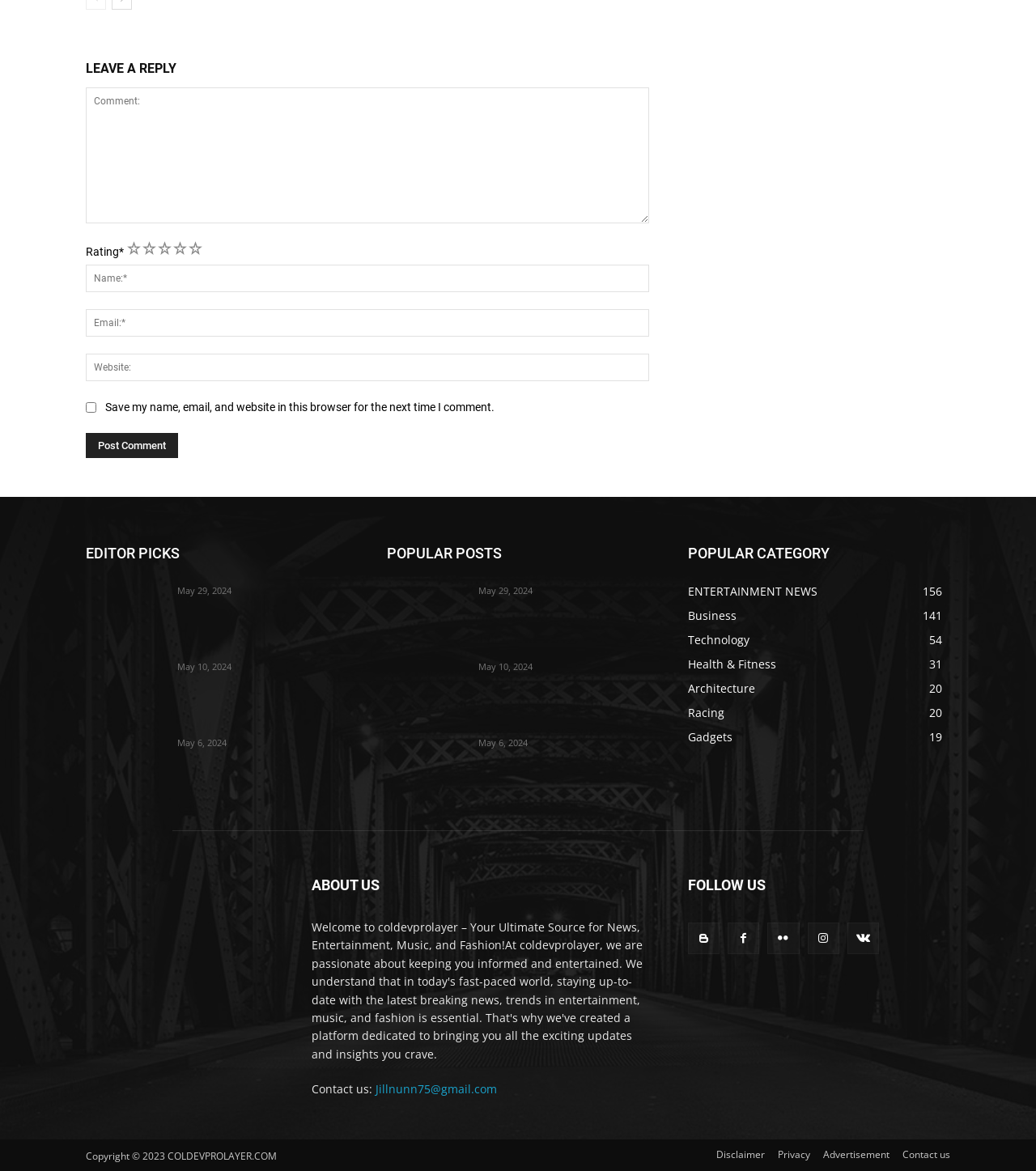Using the element description: "ENTERTAINMENT NEWS156", determine the bounding box coordinates for the specified UI element. The coordinates should be four float numbers between 0 and 1, [left, top, right, bottom].

[0.664, 0.498, 0.789, 0.511]